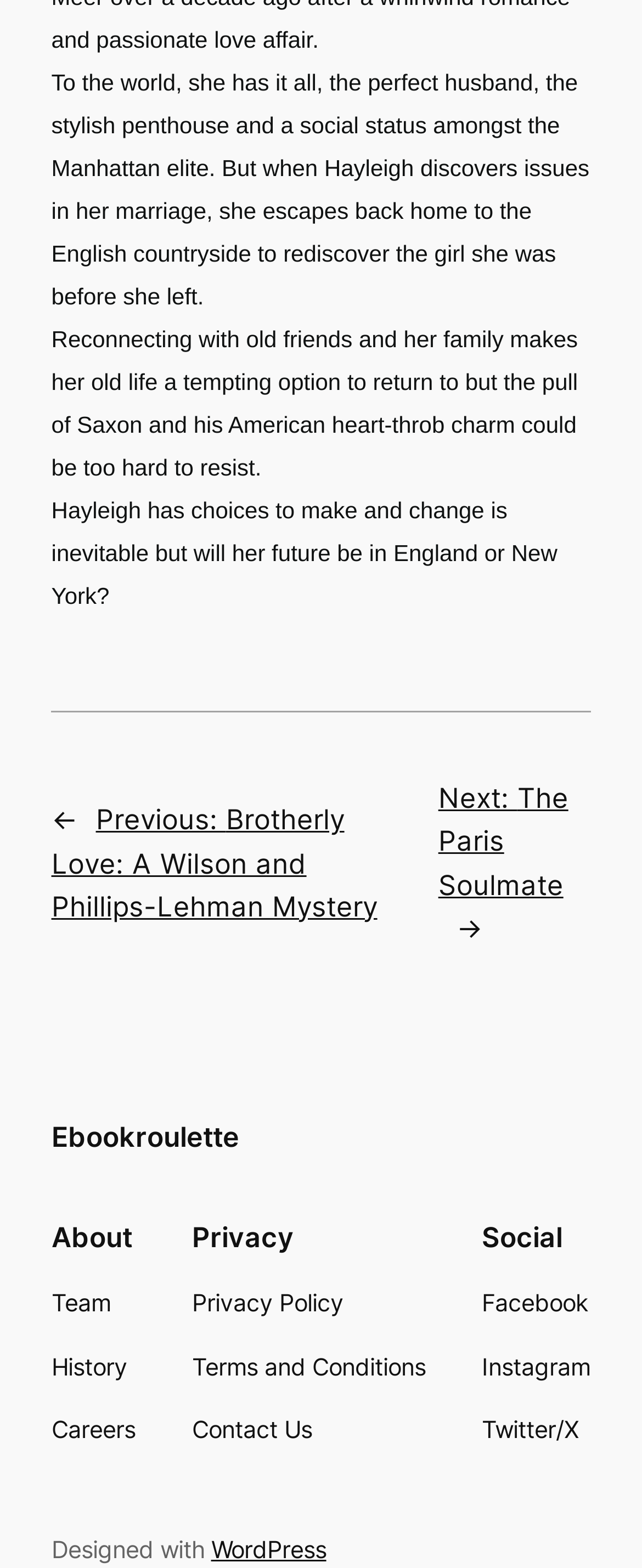Specify the bounding box coordinates for the region that must be clicked to perform the given instruction: "Go to home page".

None